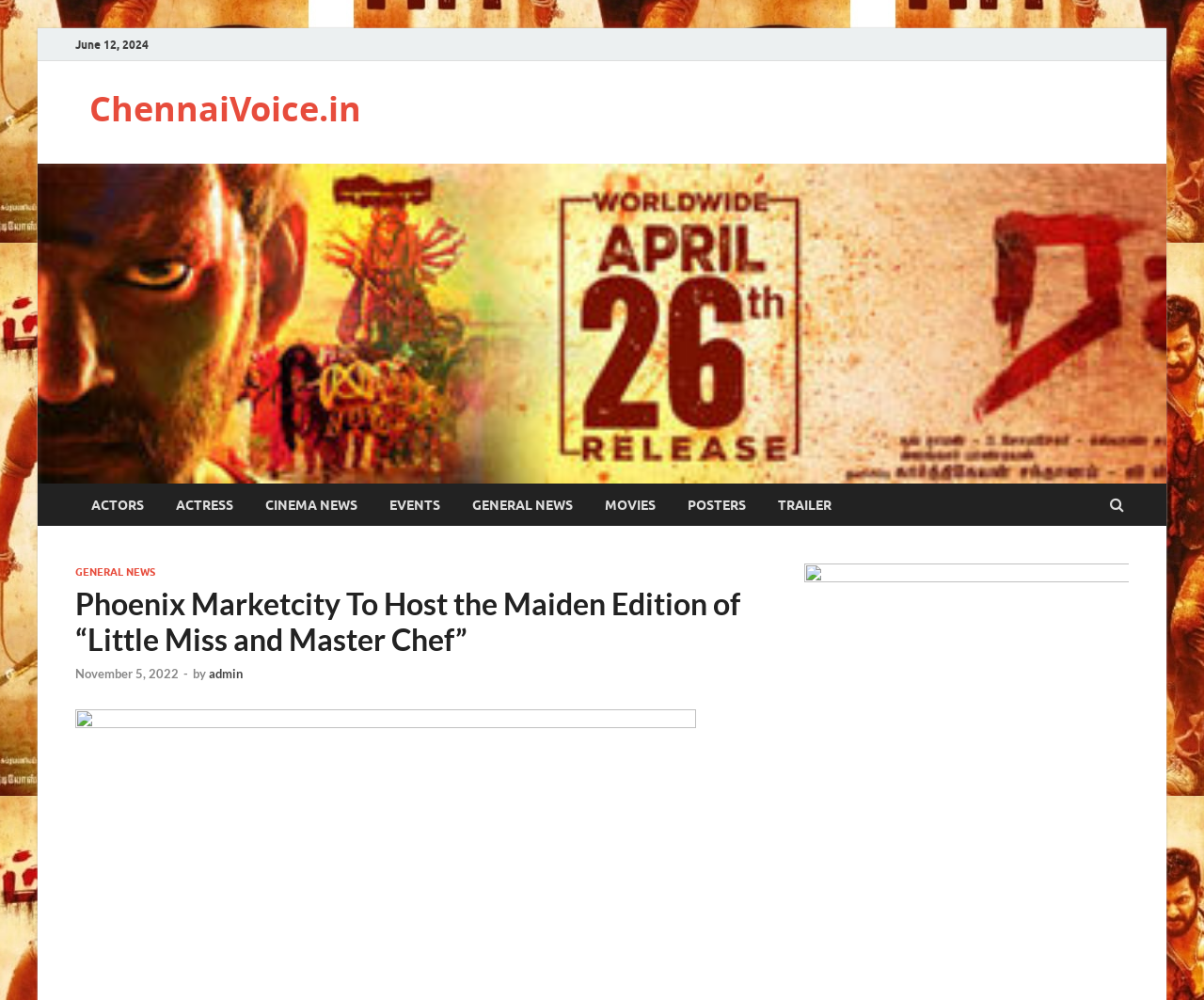Please respond to the question using a single word or phrase:
Who is the author of the news article?

admin